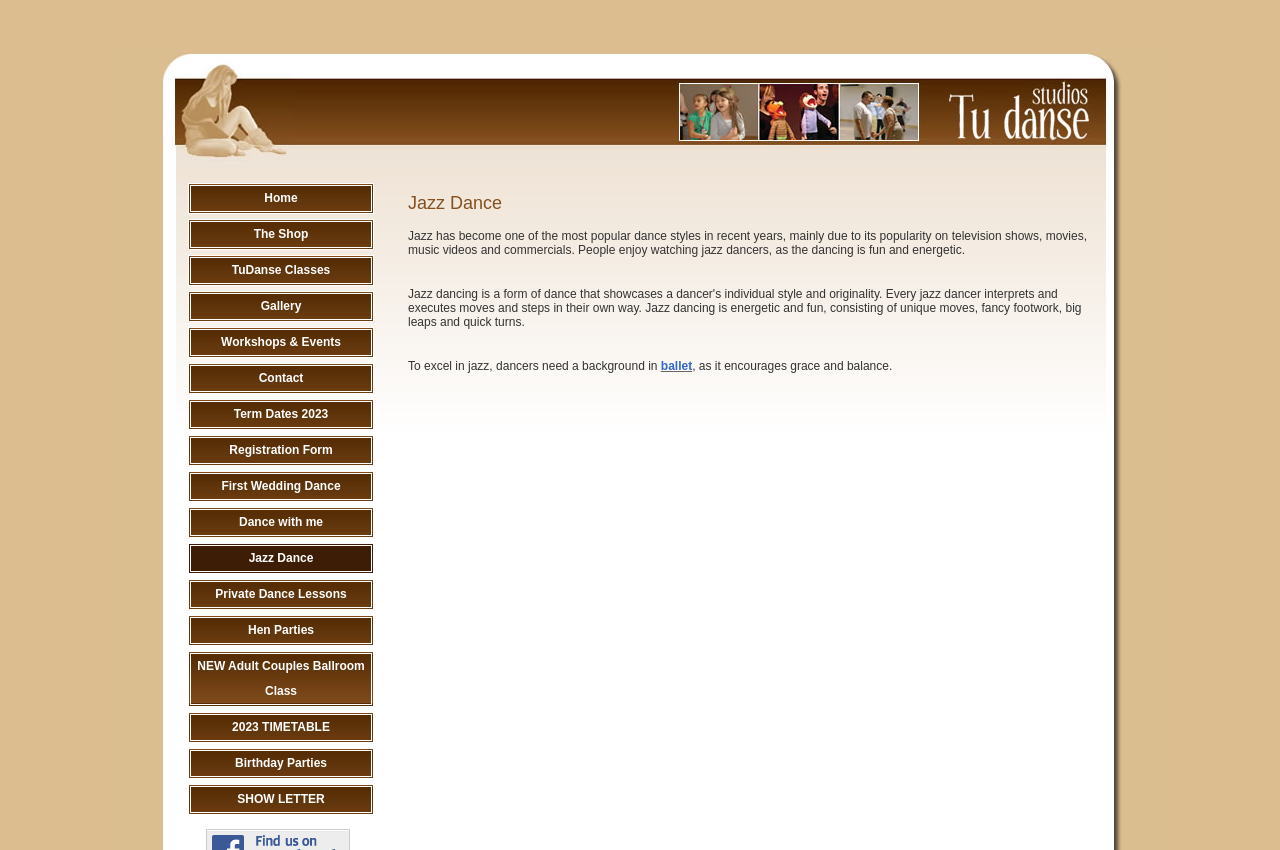Identify the bounding box of the UI element described as follows: "Registration Form". Provide the coordinates as four float numbers in the range of 0 to 1 [left, top, right, bottom].

[0.147, 0.512, 0.292, 0.548]